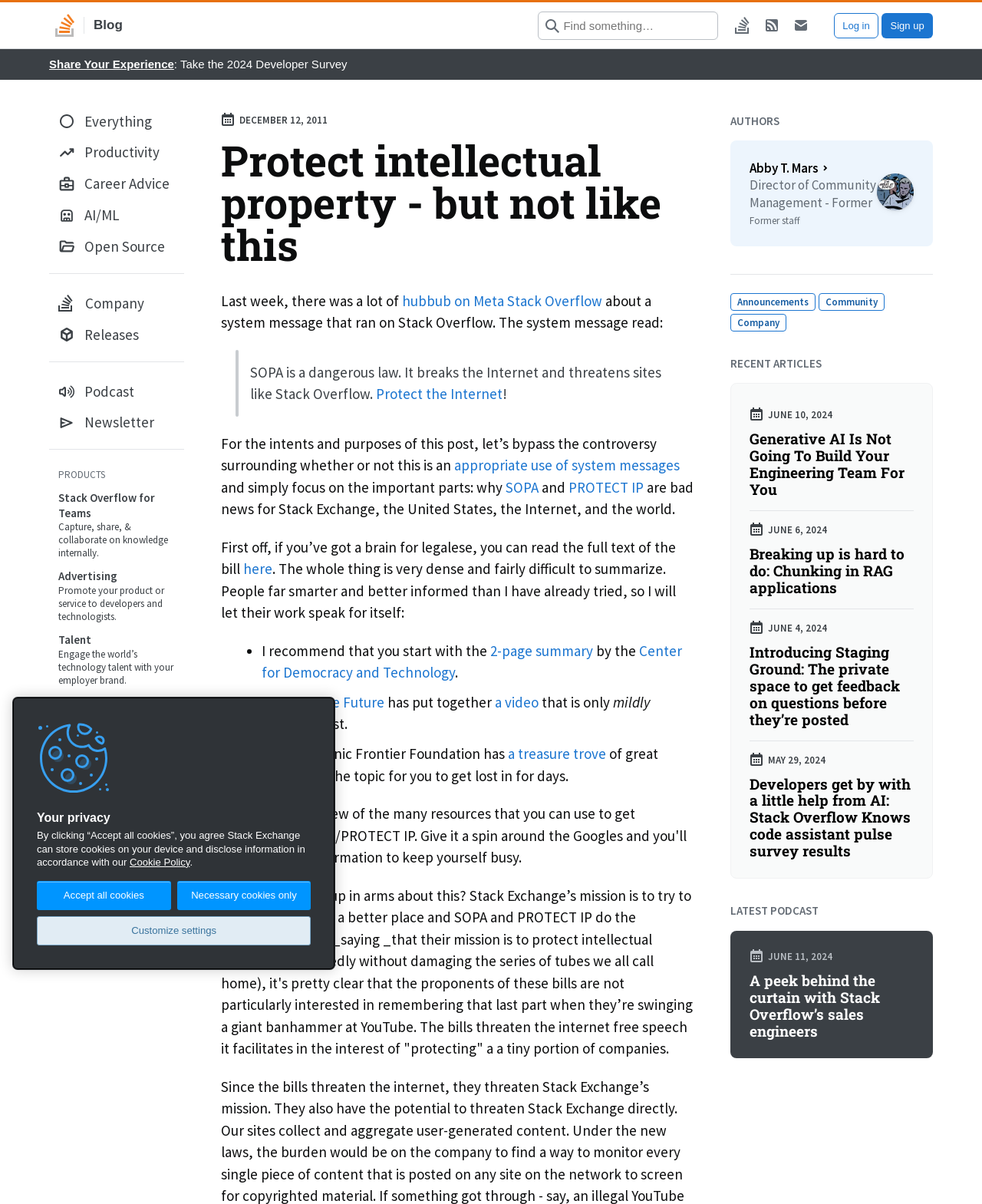Please find and generate the text of the main header of the webpage.

Protect intellectual property - but not like this